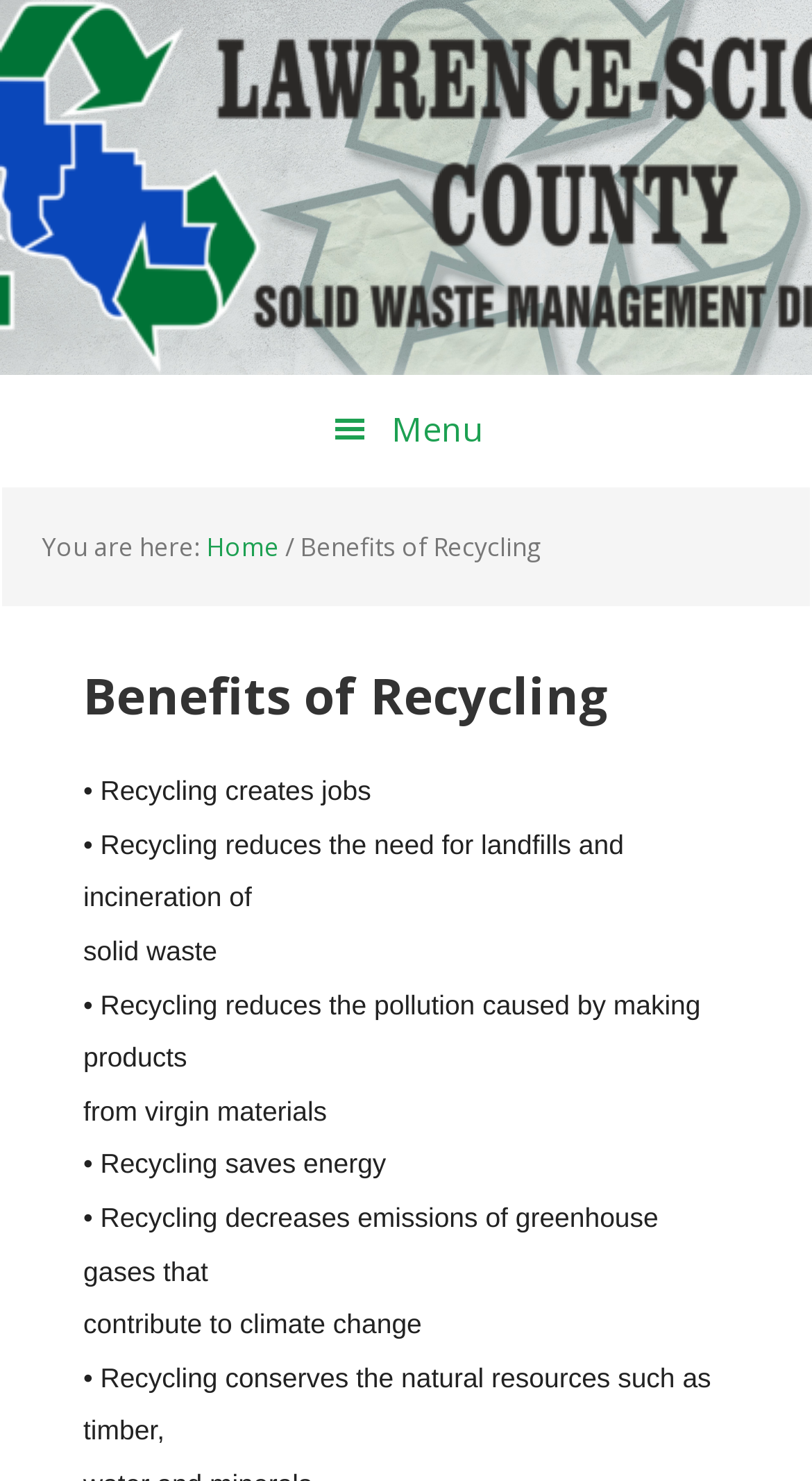What is the purpose of the button with the menu icon?
Based on the image, provide a one-word or brief-phrase response.

To expand the menu